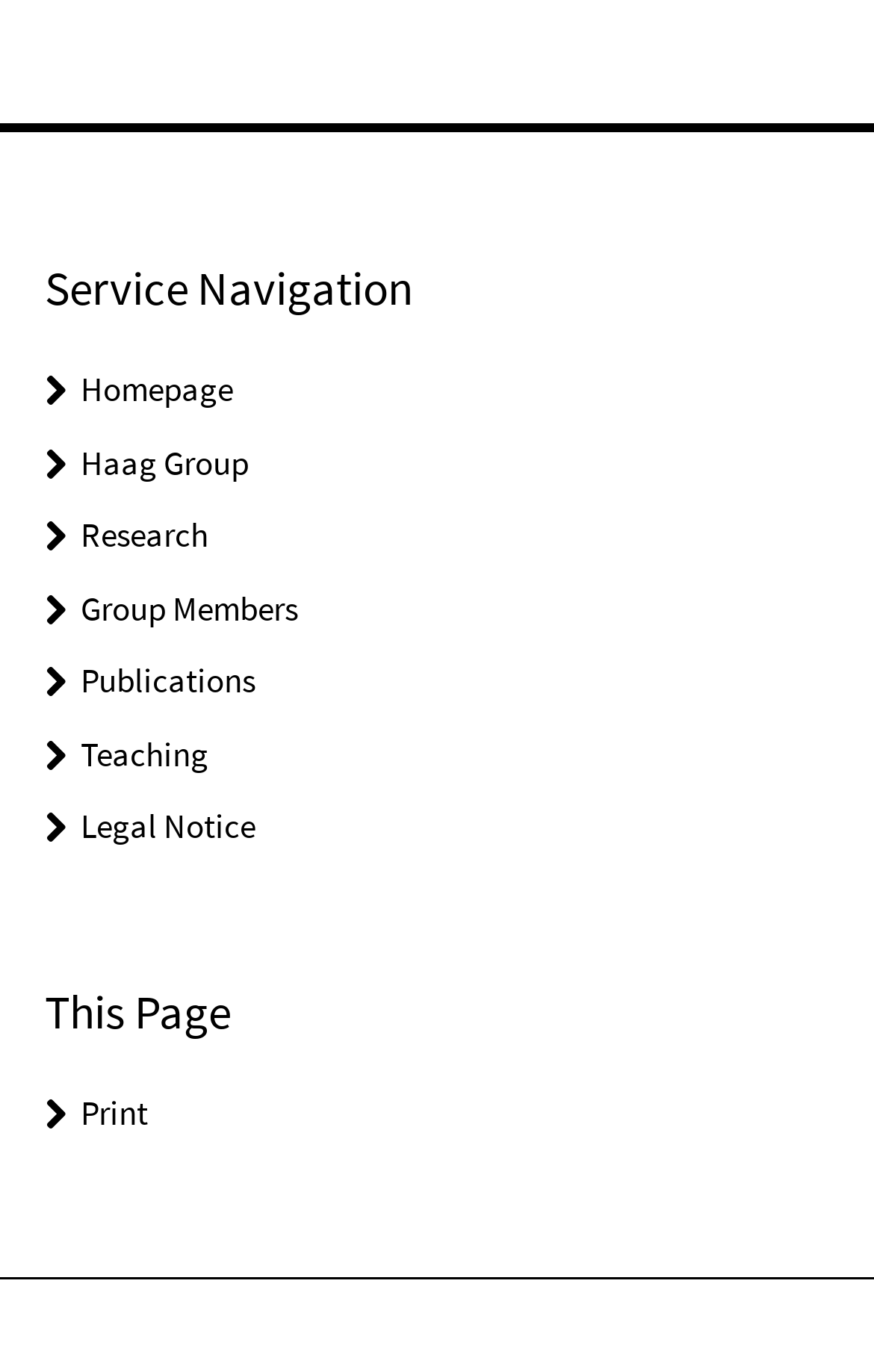Please answer the following question using a single word or phrase: 
What is the second heading on the page?

This Page